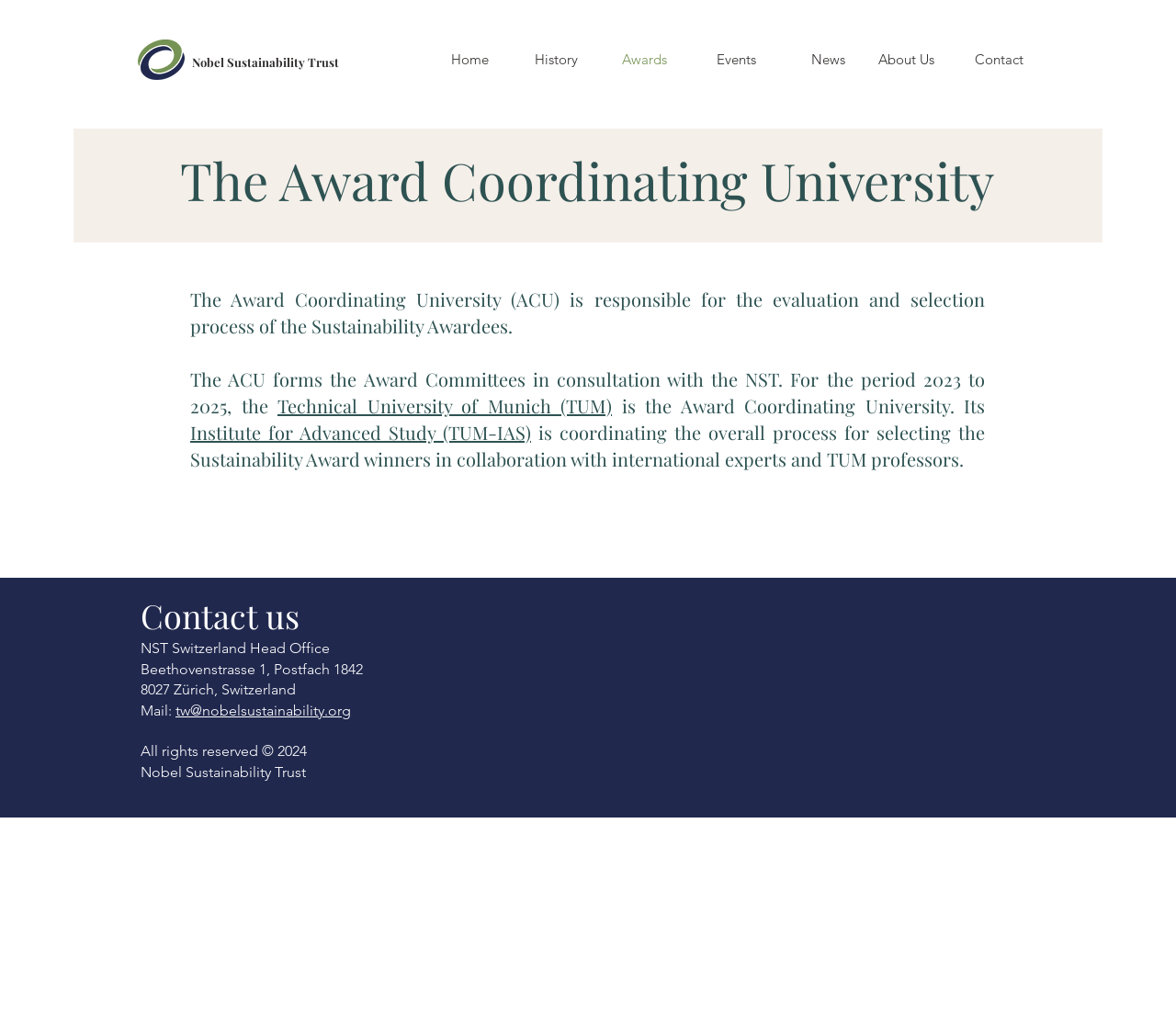Generate a thorough caption that explains the contents of the webpage.

The webpage is about the Award Coordinating University, which is responsible for evaluating and selecting the Sustainability Awardees. At the top left corner, there is an image of the NST Logo. Next to it, there is a heading that reads "Nobel Sustainability Trust" with a link to the same name. 

Below the logo and heading, there is a navigation menu that spans across the top of the page, containing links to "Home", "History", "Awards", "Events", "News", "About Us", and "Contact". 

The main content of the page is divided into two sections. The first section has a heading that reads "The Award Coordinating University" and provides information about the university's role in the evaluation and selection process of the Sustainability Awardees. There are two paragraphs of text that explain the process, with links to "Technical University of Munich (TUM)" and "Institute for Advanced Study (TUM-IAS)".

The second section, located at the bottom of the page, contains contact information for the NST Switzerland Head Office, including the address, email, and a copyright notice.